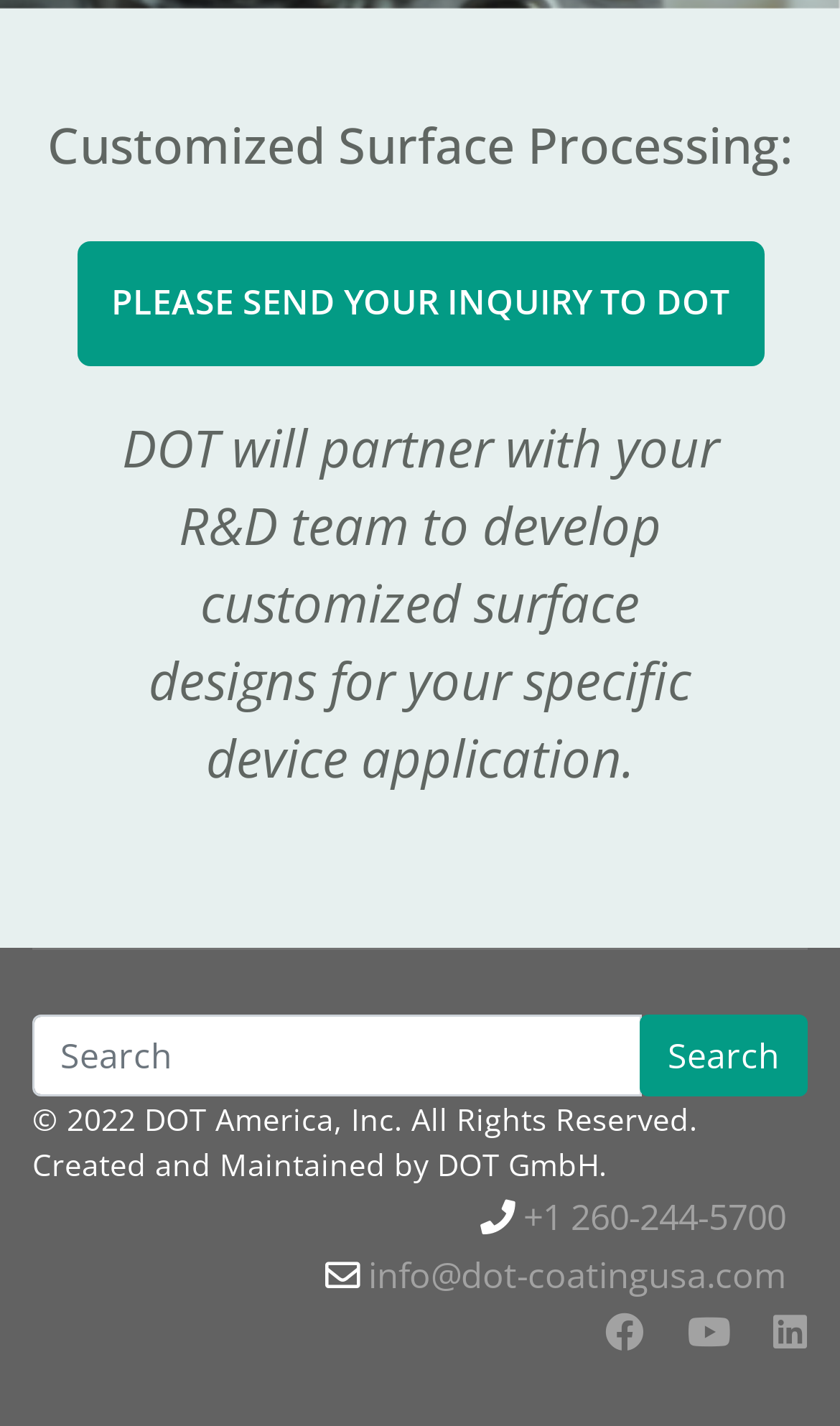Predict the bounding box for the UI component with the following description: "+1 260-244-5700".

[0.623, 0.836, 0.936, 0.87]